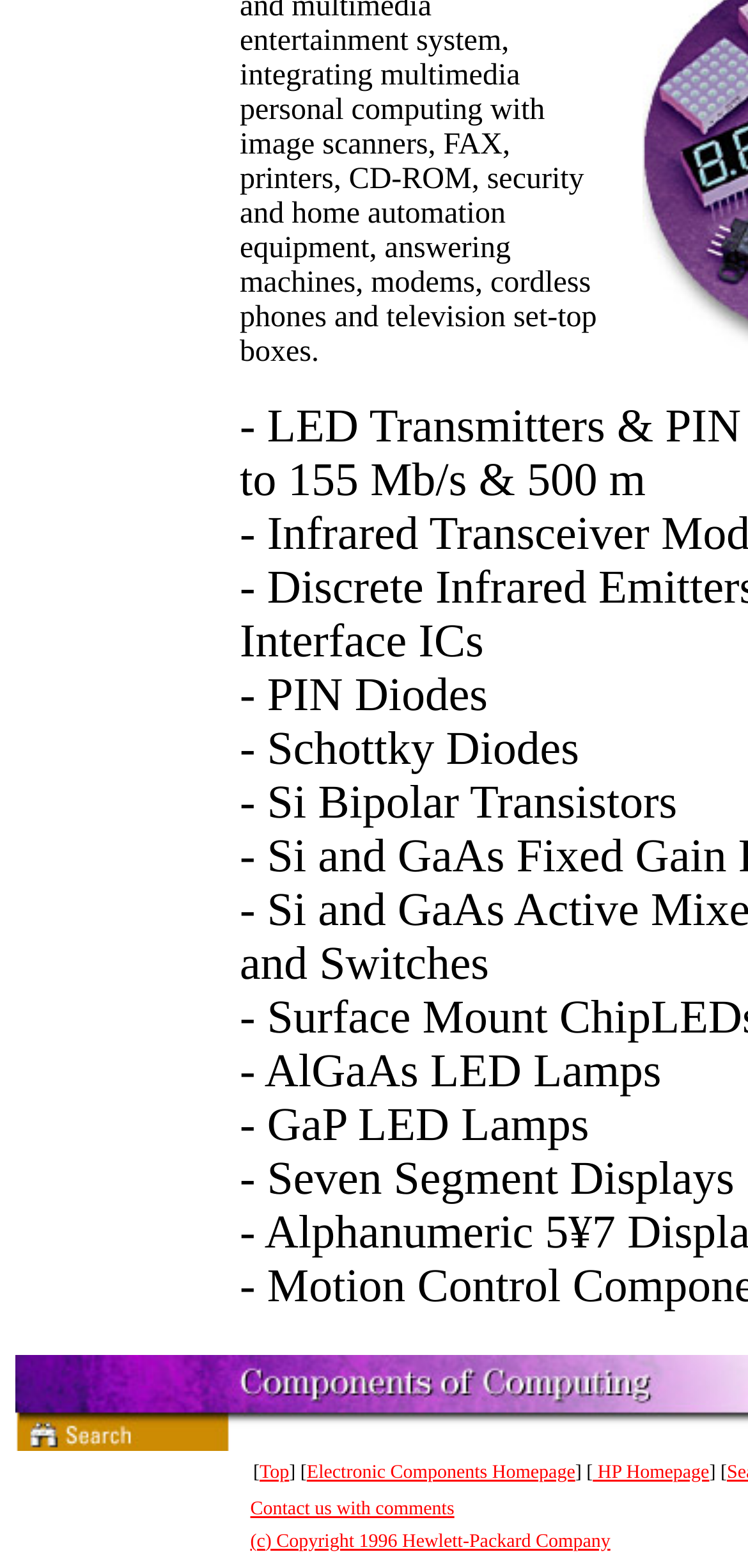What type of components are listed on this webpage?
Provide a one-word or short-phrase answer based on the image.

Electronic components